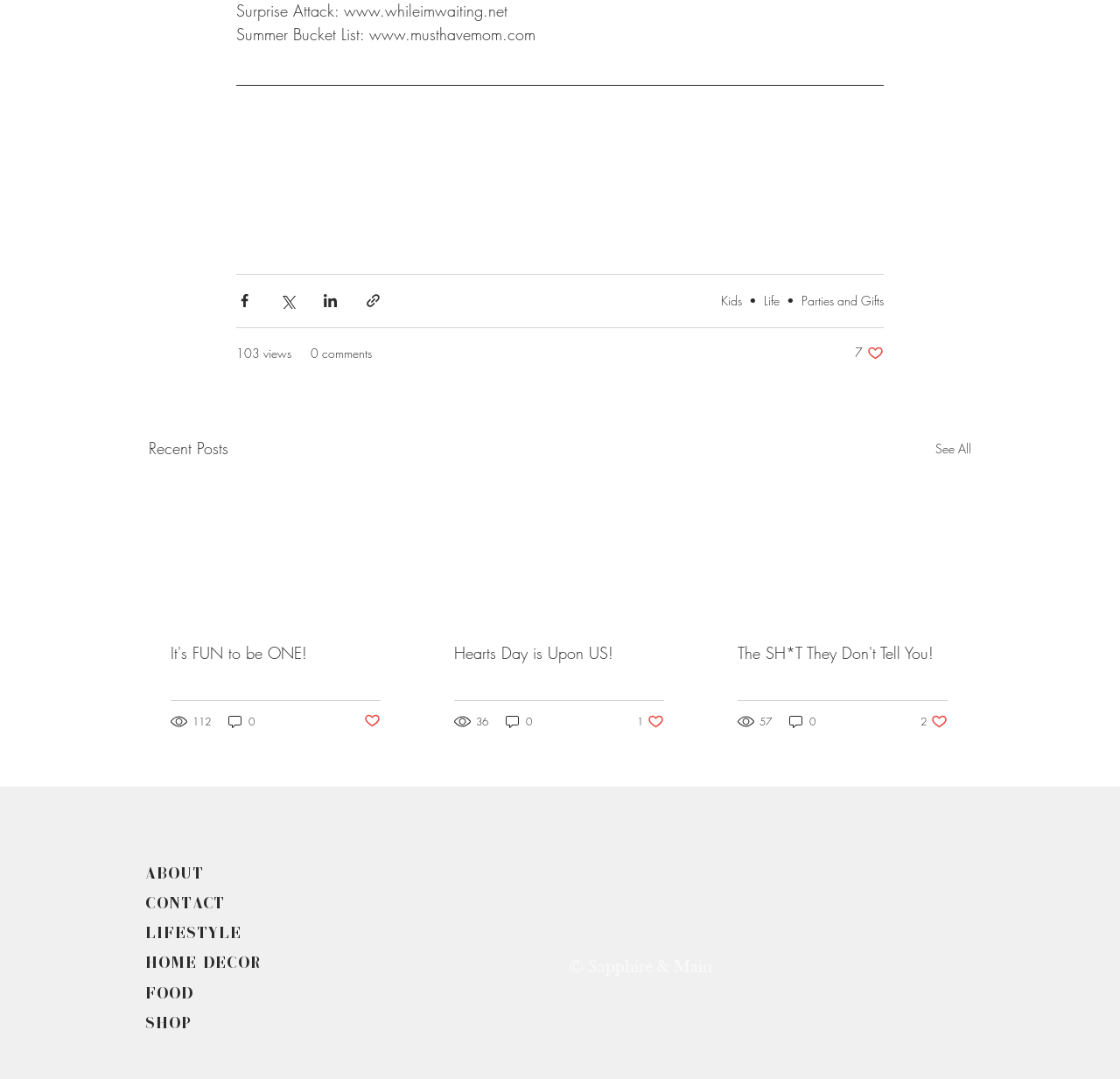Please respond to the question with a concise word or phrase:
How many views does the second article have?

36 views